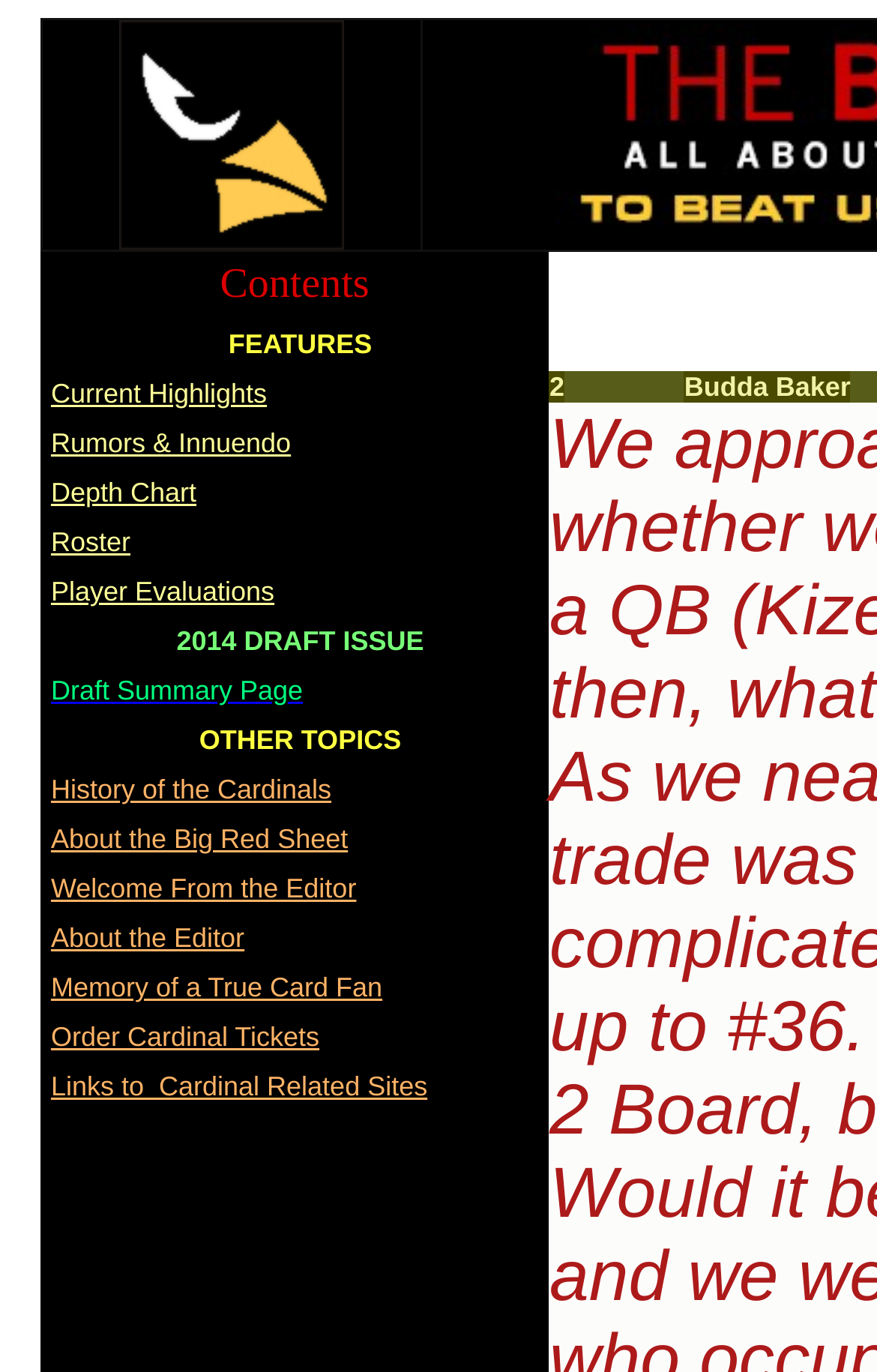Please specify the bounding box coordinates for the clickable region that will help you carry out the instruction: "Order Cardinal tickets".

[0.058, 0.744, 0.364, 0.767]